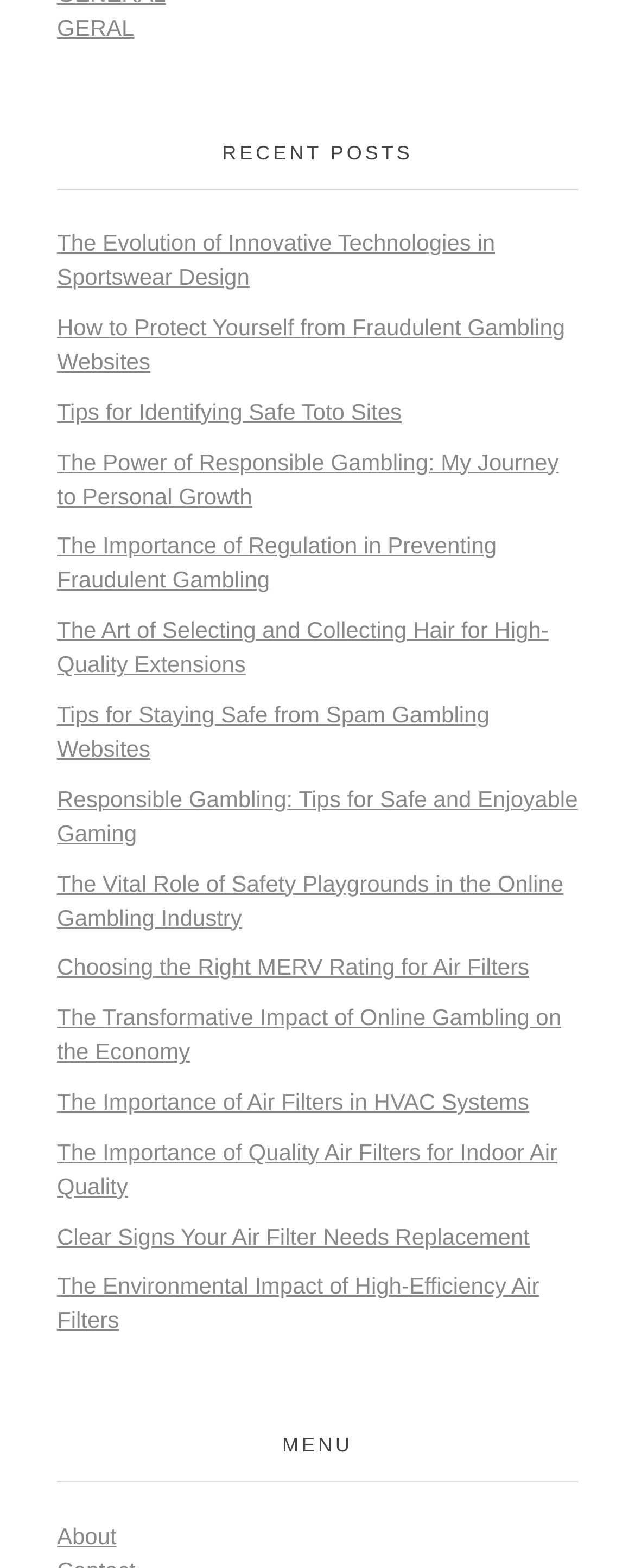What is the first link under 'MENU'?
Answer the question with as much detail as possible.

I looked at the links under the 'MENU' heading and found that the first link is 'About'.